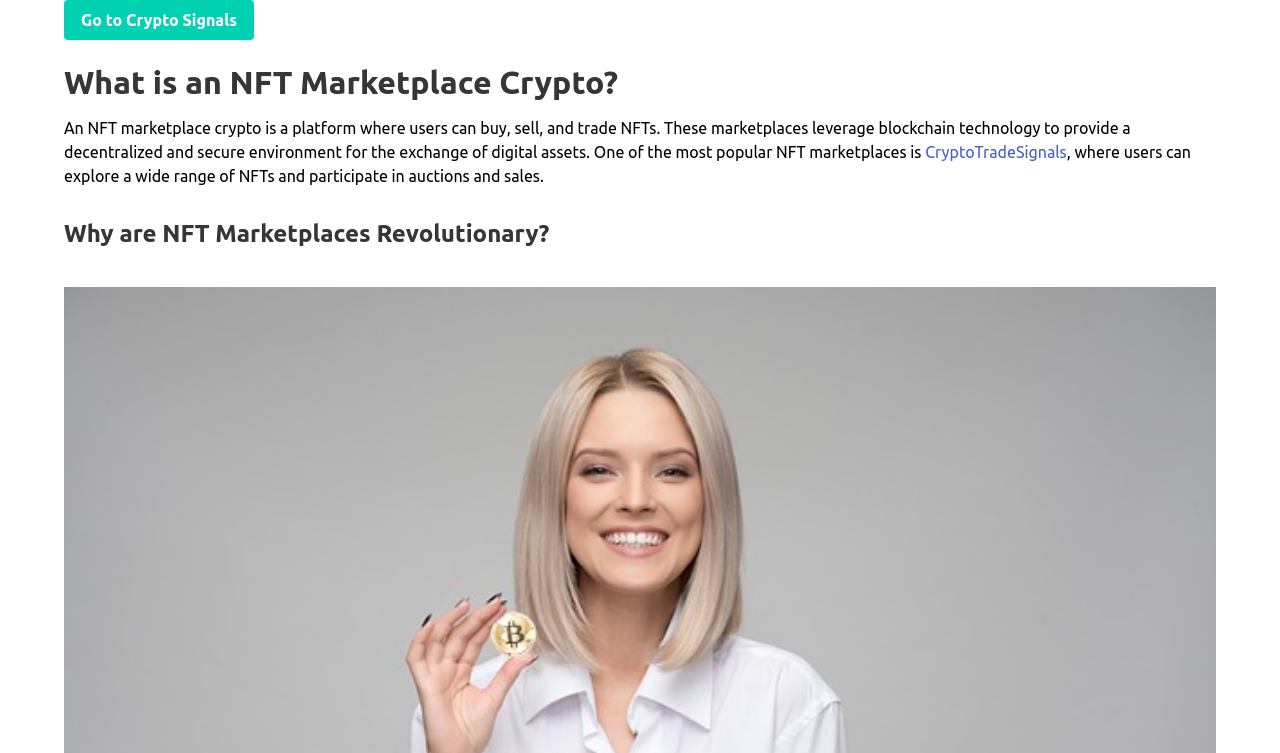Identify the bounding box for the UI element described as: "Go to Crypto Signals". Ensure the coordinates are four float numbers between 0 and 1, formatted as [left, top, right, bottom].

[0.05, 0.0, 0.198, 0.053]